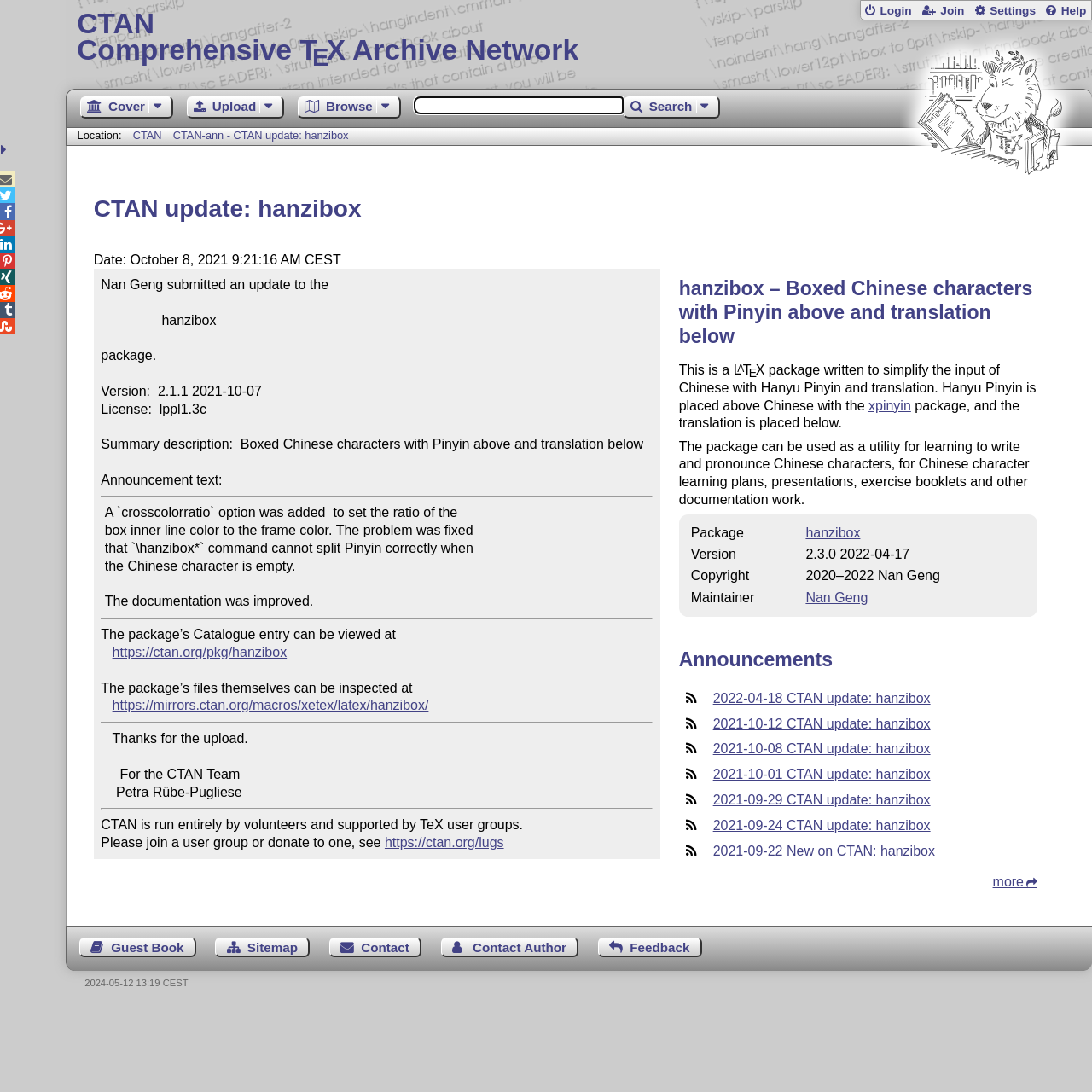Using the provided description: "Join", find the bounding box coordinates of the corresponding UI element. The output should be four float numbers between 0 and 1, in the format [left, top, right, bottom].

[0.84, 0.002, 0.885, 0.018]